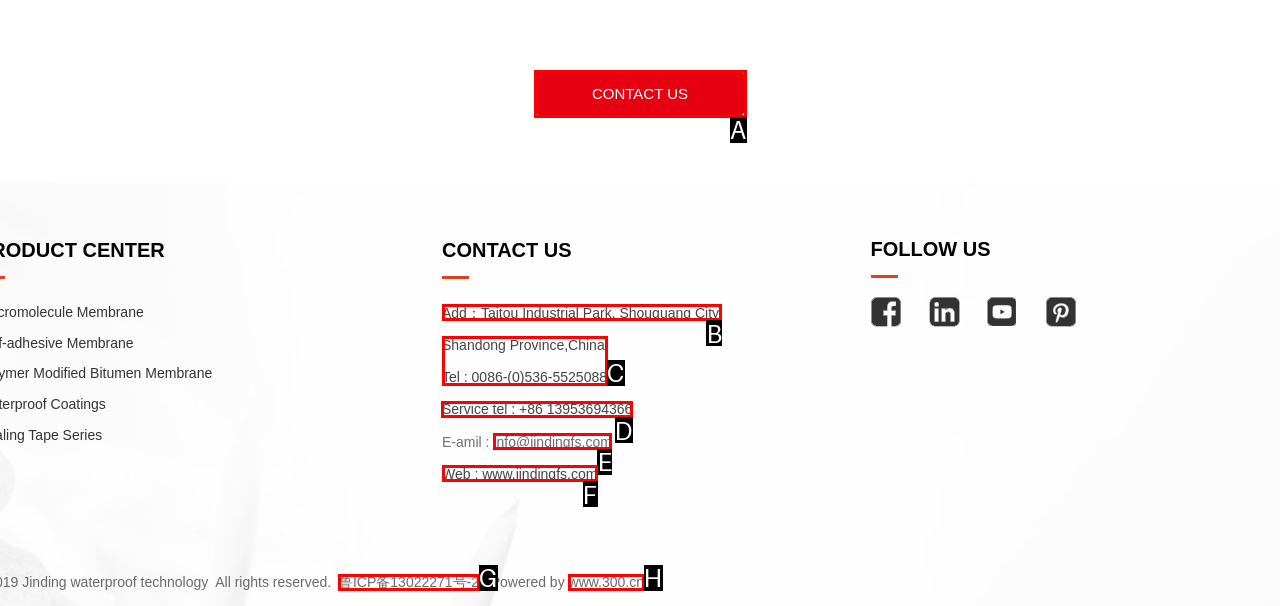Choose the letter of the option that needs to be clicked to perform the task: Get in touch with our service team. Answer with the letter.

D